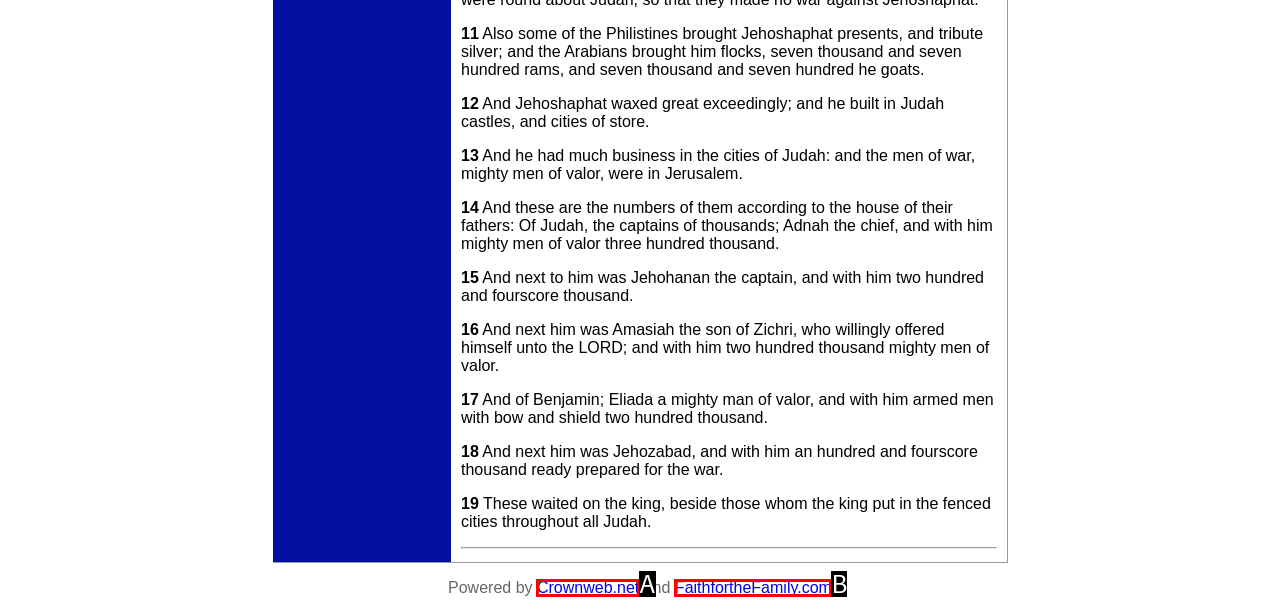From the choices given, find the HTML element that matches this description: FaithfortheFamily.com. Answer with the letter of the selected option directly.

B